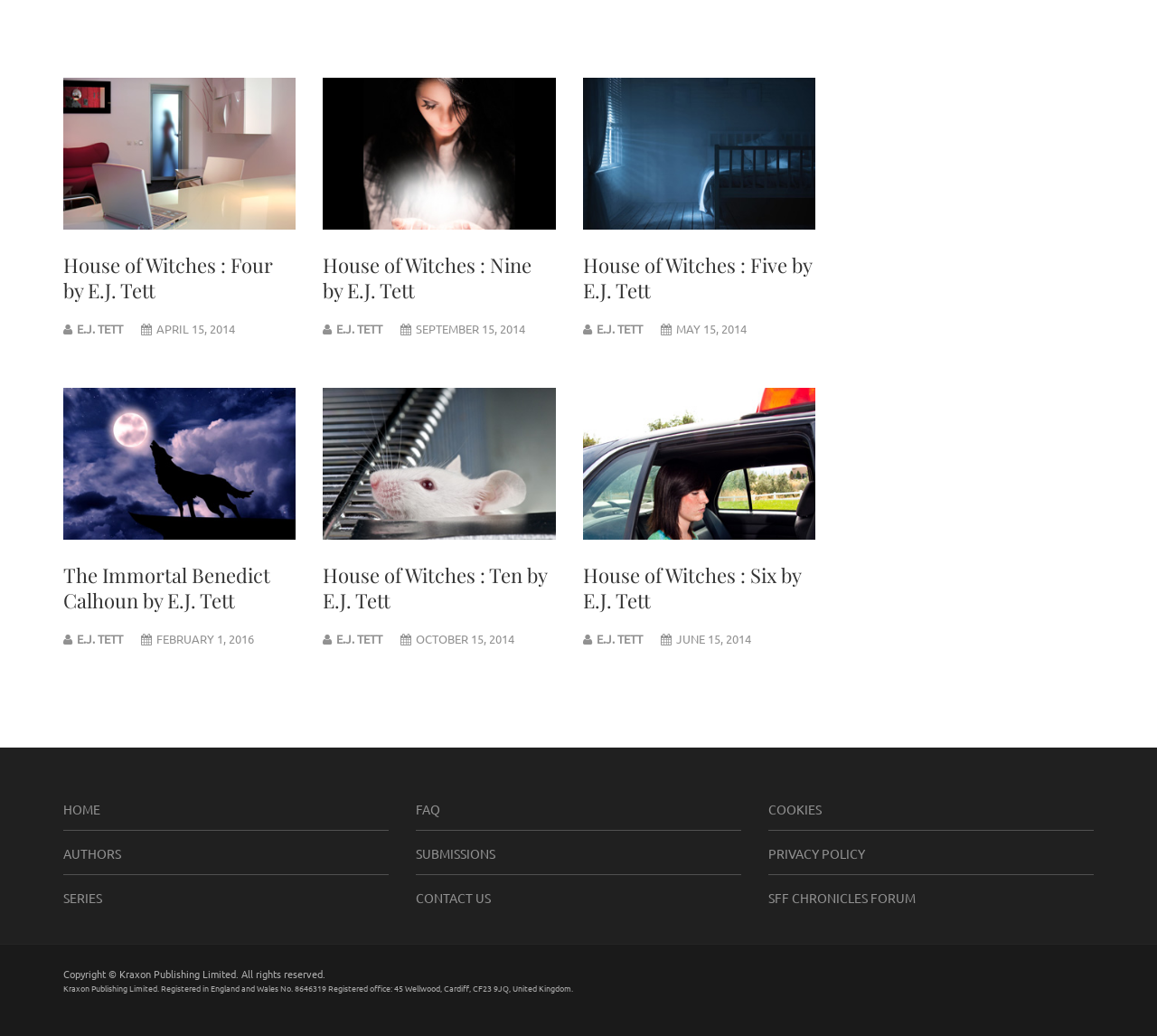Refer to the image and offer a detailed explanation in response to the question: How many navigation links are there in the footer? 

I found the answer by looking at the link elements that are children of the contentinfo element with ID 11. There are 9 link elements with IDs 376 to 384, which are navigation links in the footer.